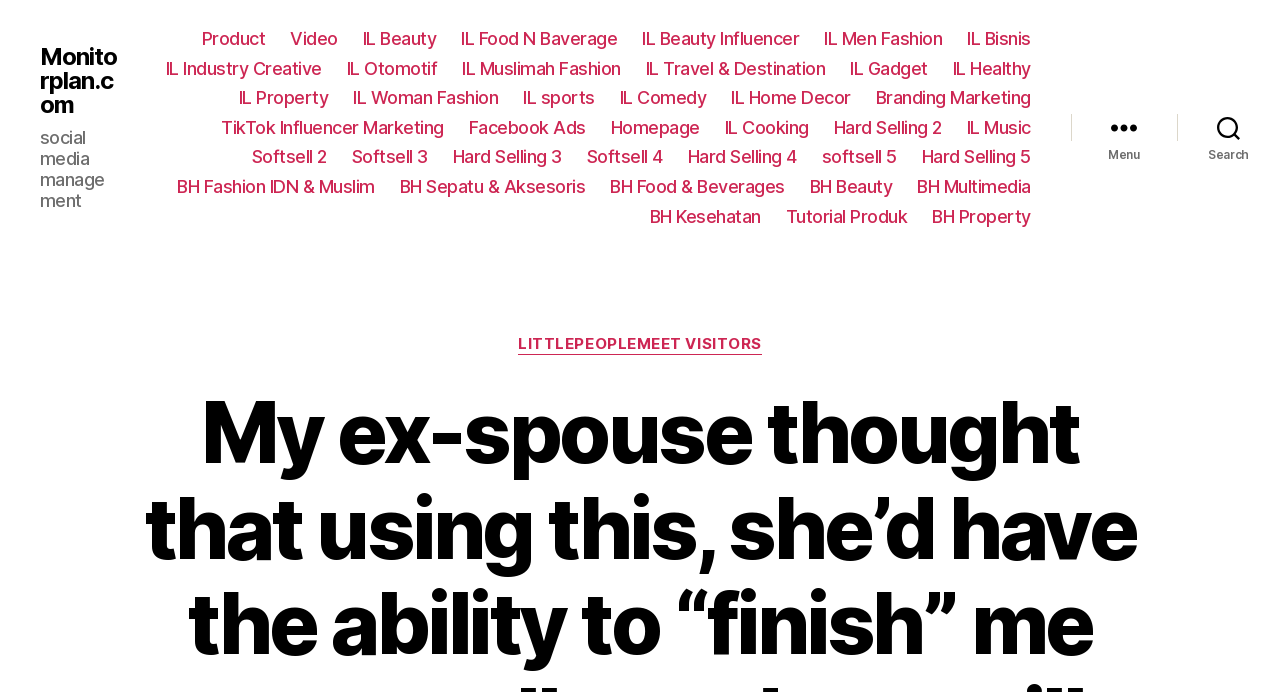How many buttons are there in the top navigation bar?
Answer the question with a single word or phrase derived from the image.

2